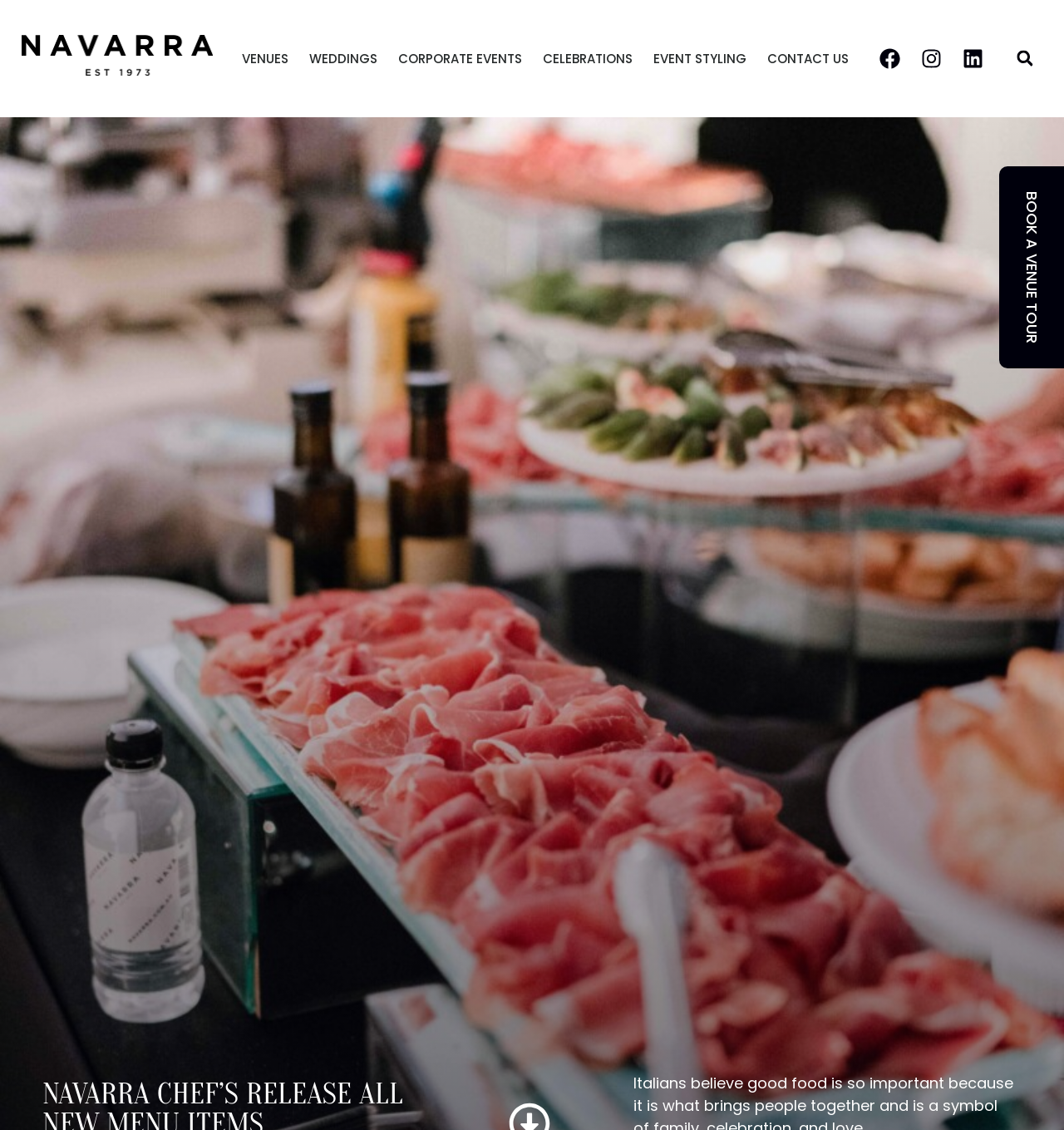Give the bounding box coordinates for this UI element: "Celebrations". The coordinates should be four float numbers between 0 and 1, arranged as [left, top, right, bottom].

[0.506, 0.04, 0.598, 0.063]